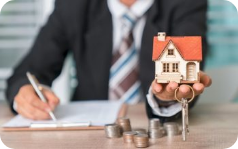What is the topic connected to the image?
Examine the image closely and answer the question with as much detail as possible.

The image is connected to the topic 'Ready to Move: Tips and Tricks for Selling Your House Quickly', suggesting that the image is related to providing practical insights for prospective sellers in the competitive real estate market.